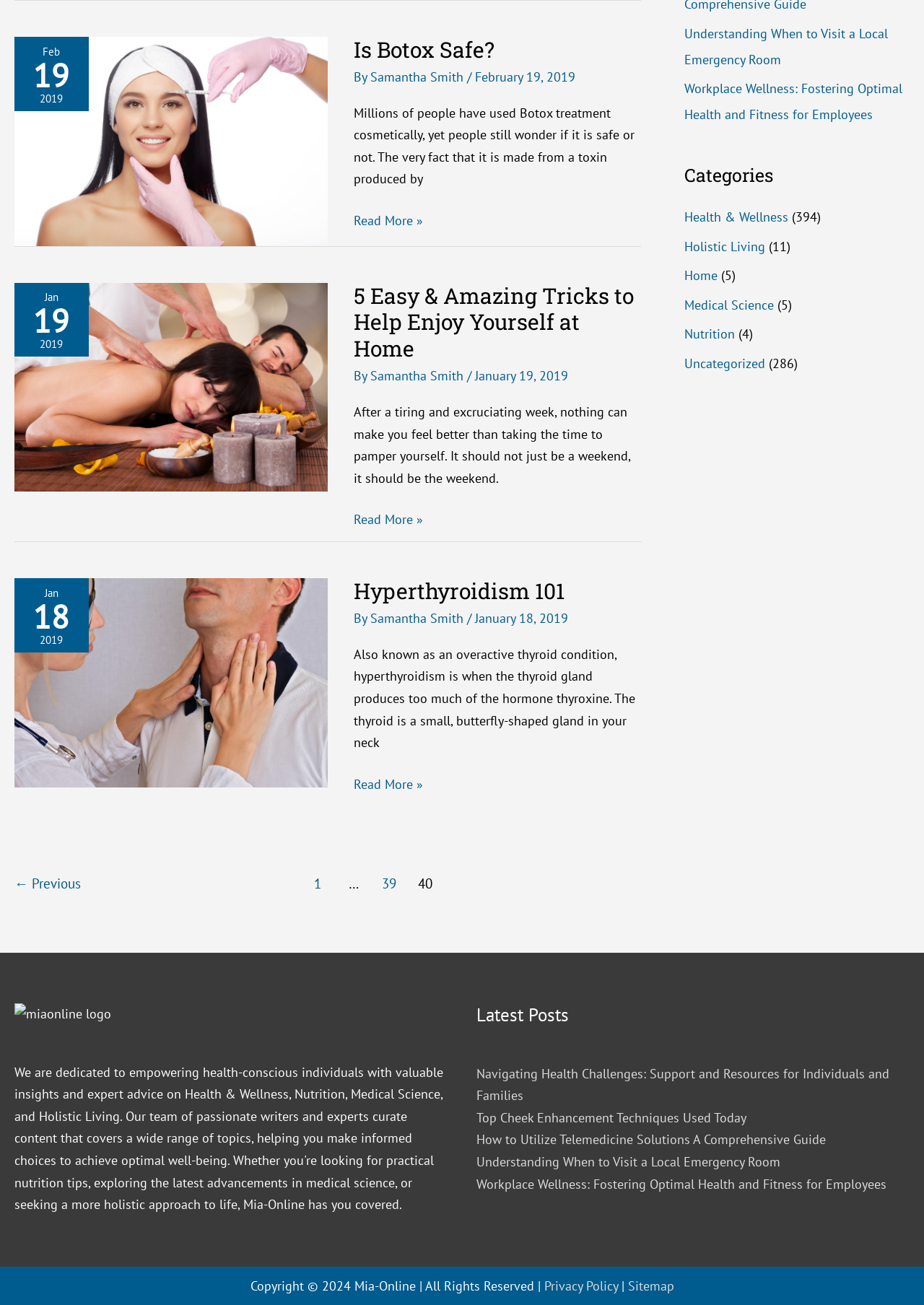Bounding box coordinates are to be given in the format (top-left x, top-left y, bottom-right x, bottom-right y). All values must be floating point numbers between 0 and 1. Provide the bounding box coordinate for the UI element described as: Hyperthyroidism 101

[0.383, 0.442, 0.611, 0.464]